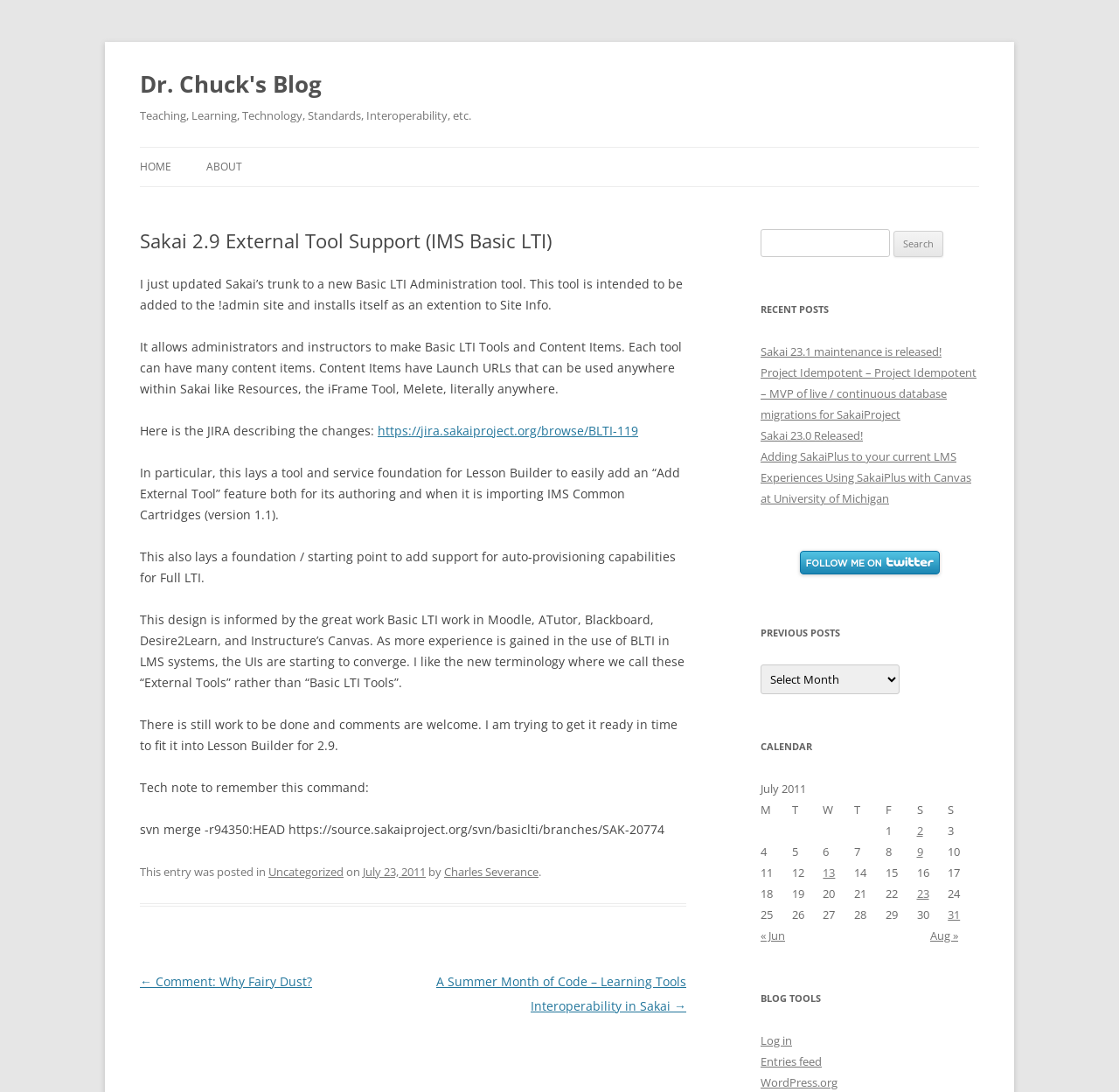Who is the author of the current post?
Please provide a comprehensive answer based on the details in the screenshot.

The author of the current post can be found at the bottom of the article section, which is 'Charles Severance'. This is indicated by the link element with the text 'Charles Severance'.